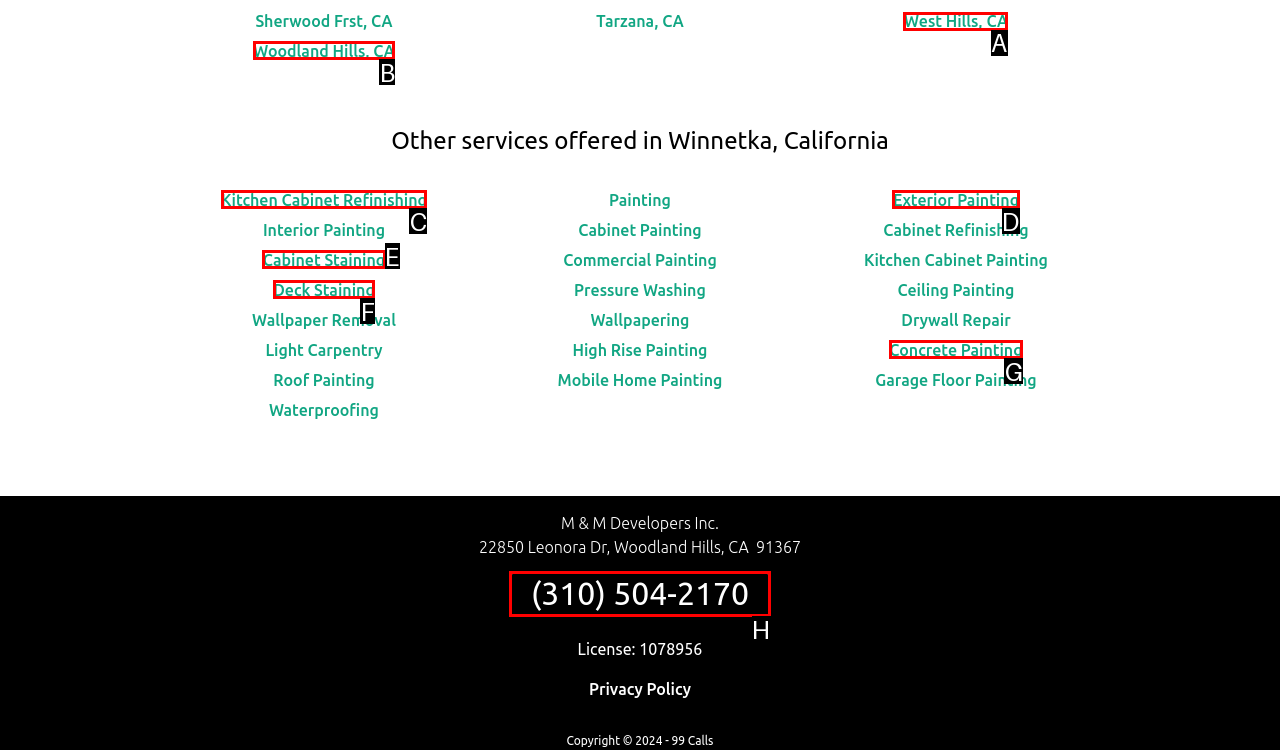What is the letter of the UI element you should click to Visit 'West Hills, CA'? Provide the letter directly.

A